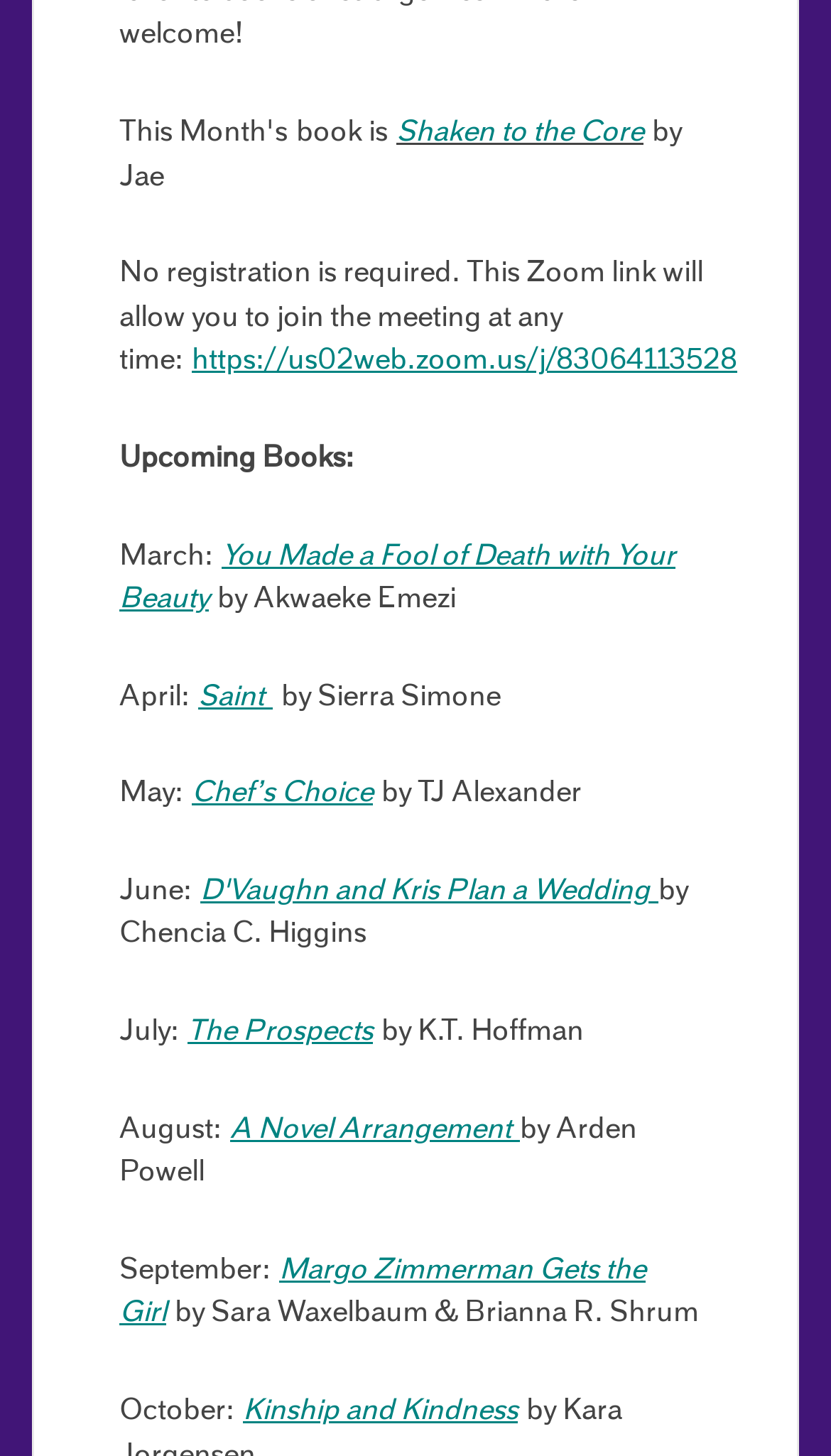Please locate the bounding box coordinates for the element that should be clicked to achieve the following instruction: "Explore the book 'Kinship and Kindness'". Ensure the coordinates are given as four float numbers between 0 and 1, i.e., [left, top, right, bottom].

[0.292, 0.959, 0.623, 0.979]